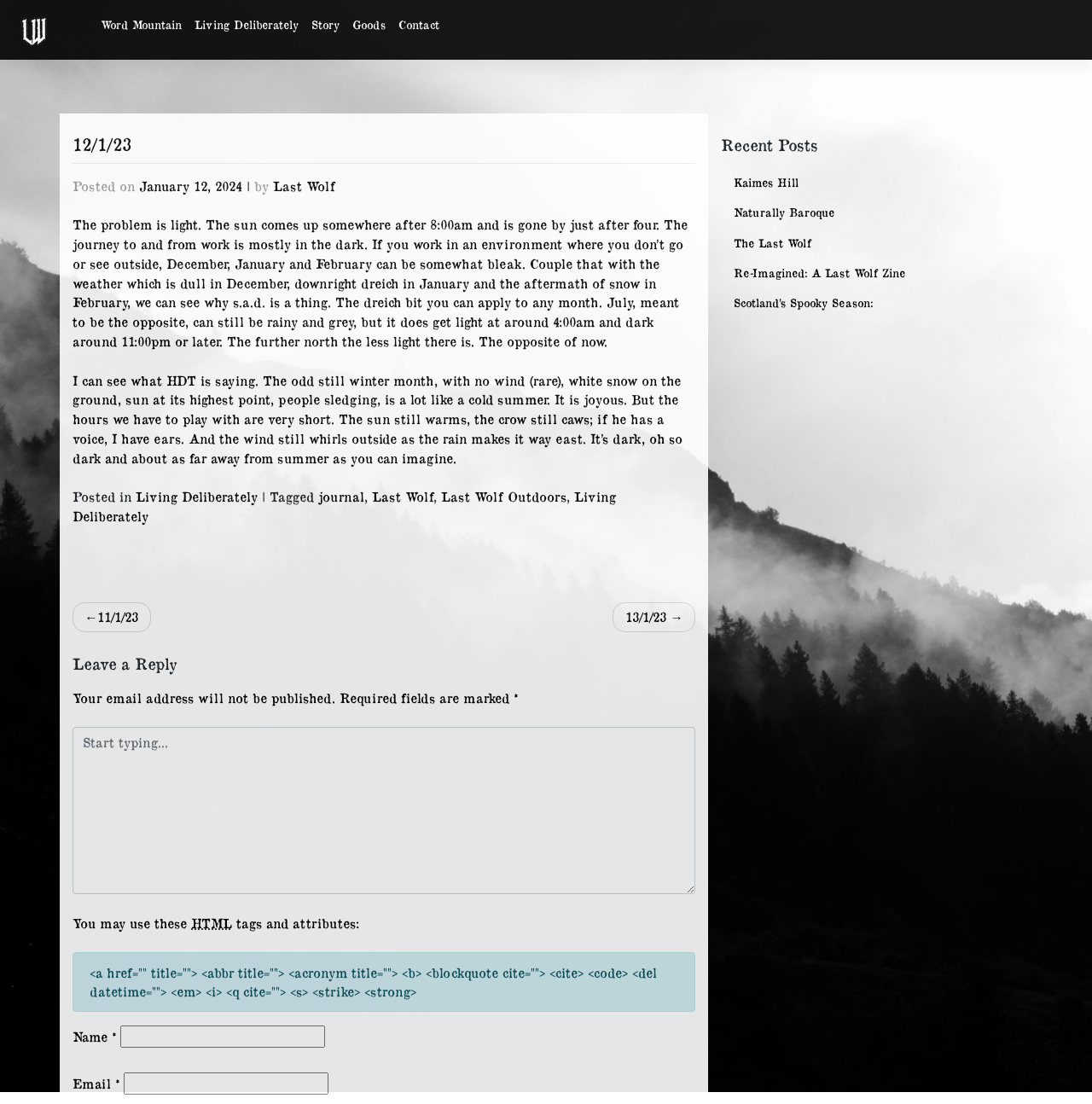Give a short answer to this question using one word or a phrase:
What is the topic of the post?

Light and darkness